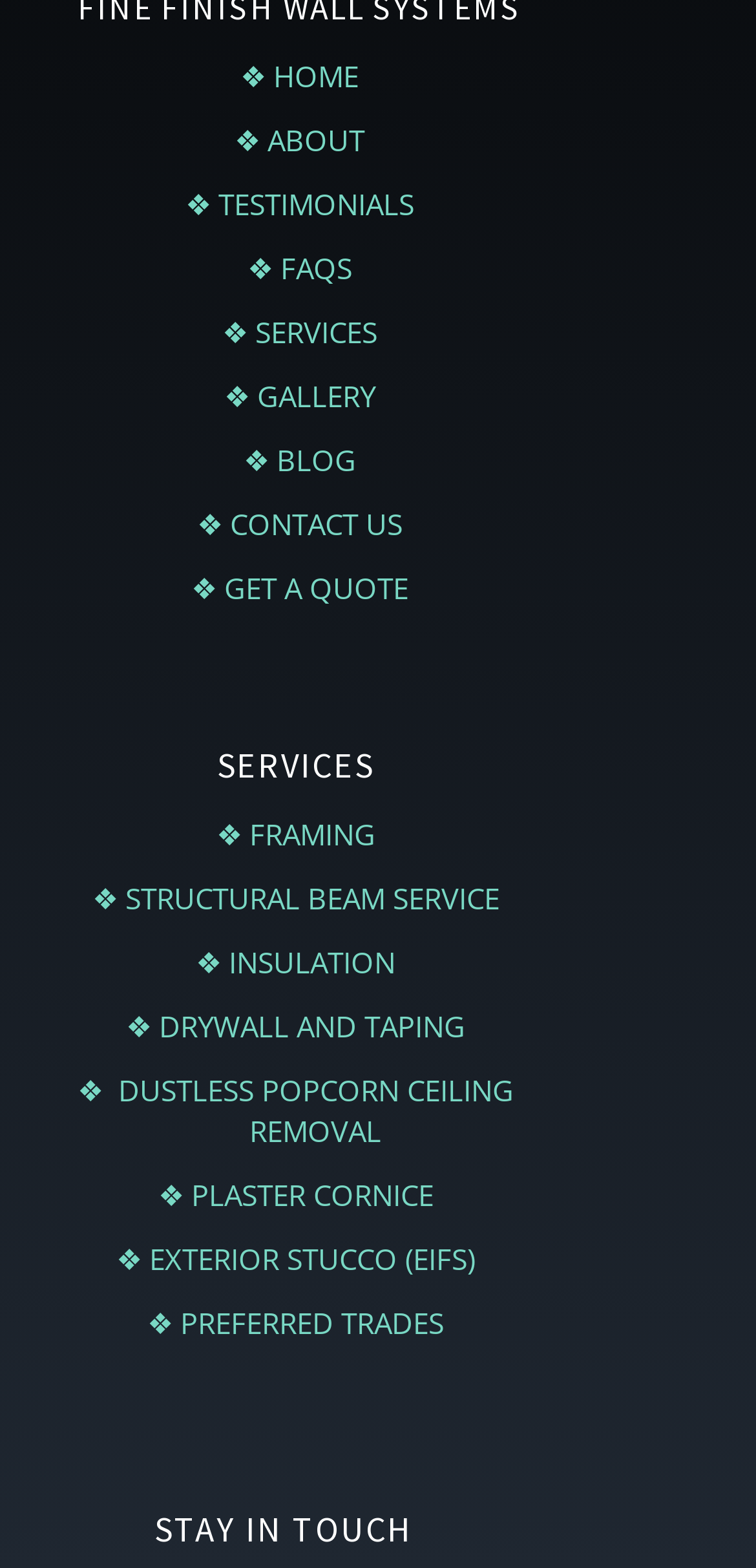What is the main category of services offered?
Provide a detailed and well-explained answer to the question.

Based on the links provided under the 'SERVICES' heading, it appears that the website offers various construction-related services such as framing, structural beam service, insulation, drywall and taping, and more.